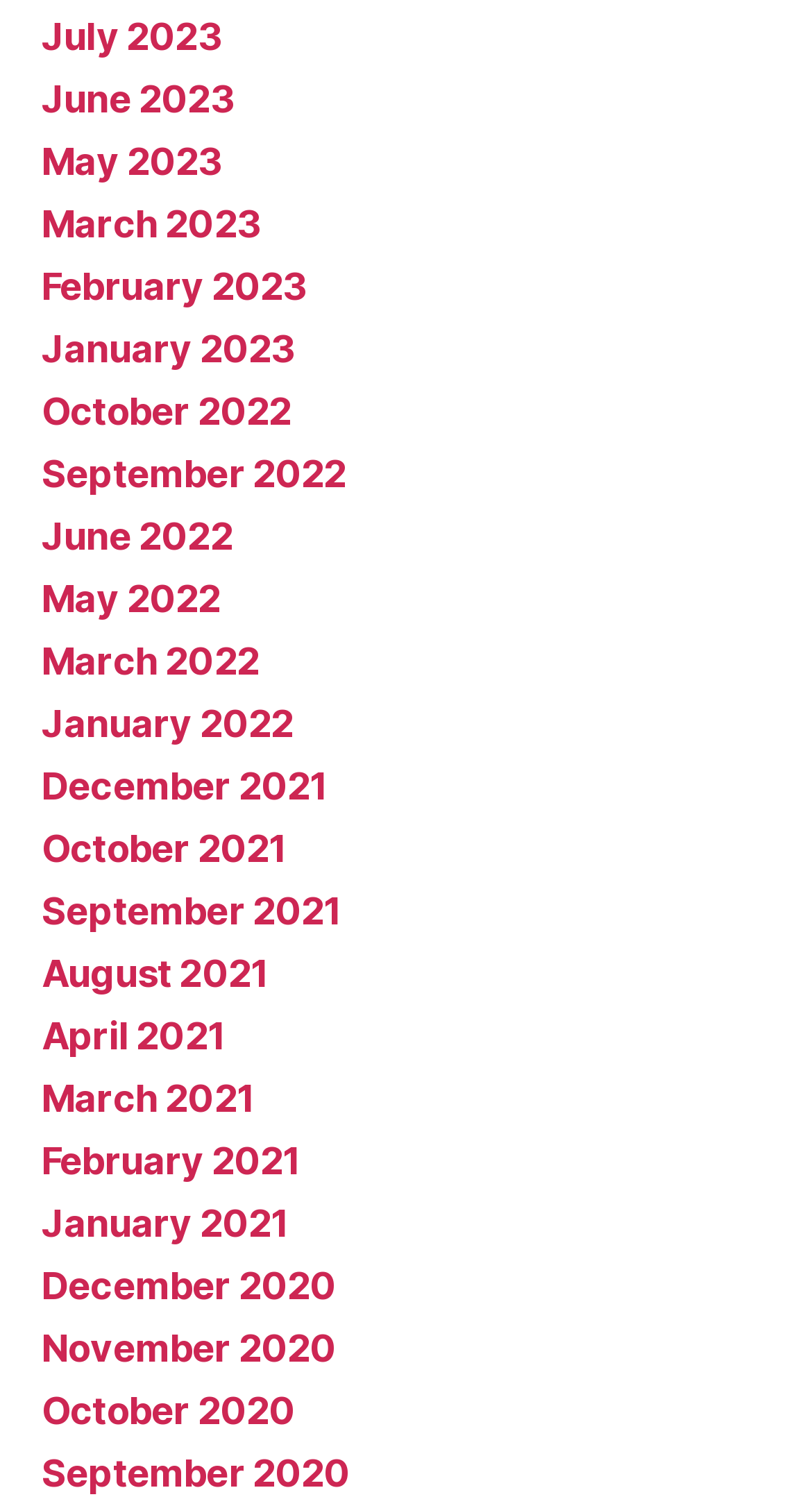Give a concise answer of one word or phrase to the question: 
How many links are there in total?

30